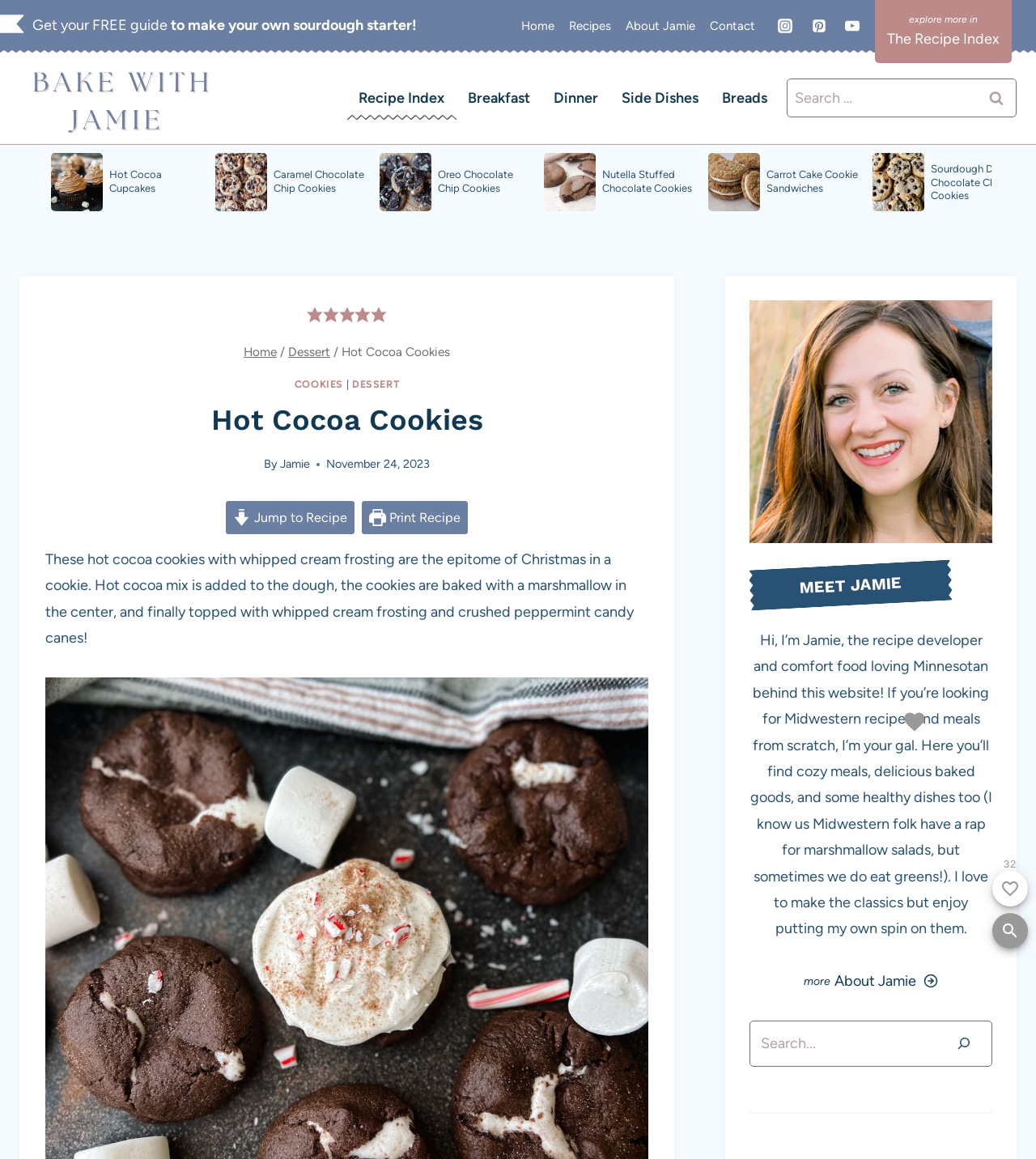How many times has this webpage been favorited?
From the details in the image, provide a complete and detailed answer to the question.

I found this information at the bottom right corner of the webpage, where it says 'This page has been favorited 32 times'.